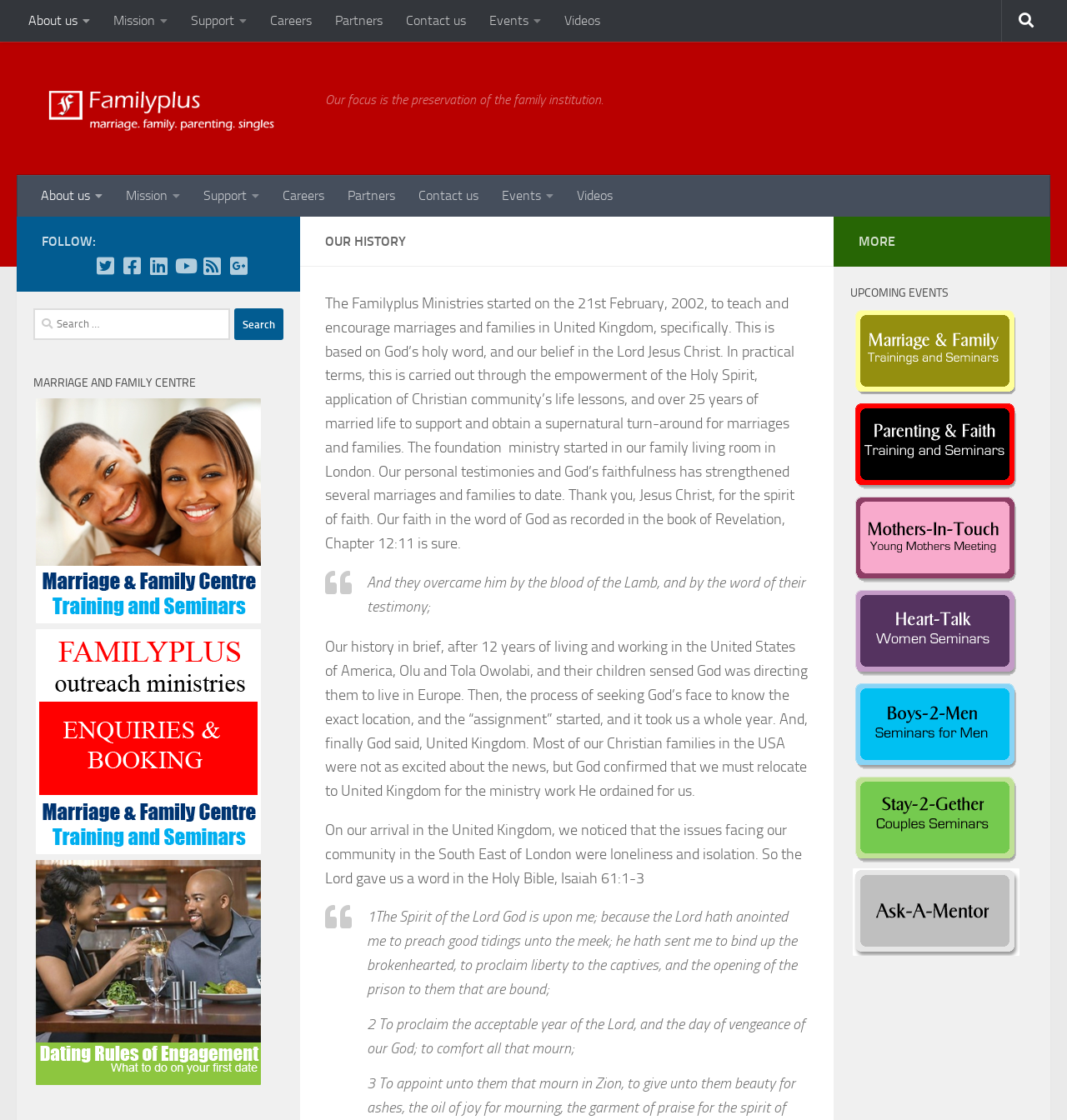Specify the bounding box coordinates for the region that must be clicked to perform the given instruction: "Click on the 'UPCOMING EVENTS' link".

[0.797, 0.253, 0.969, 0.271]